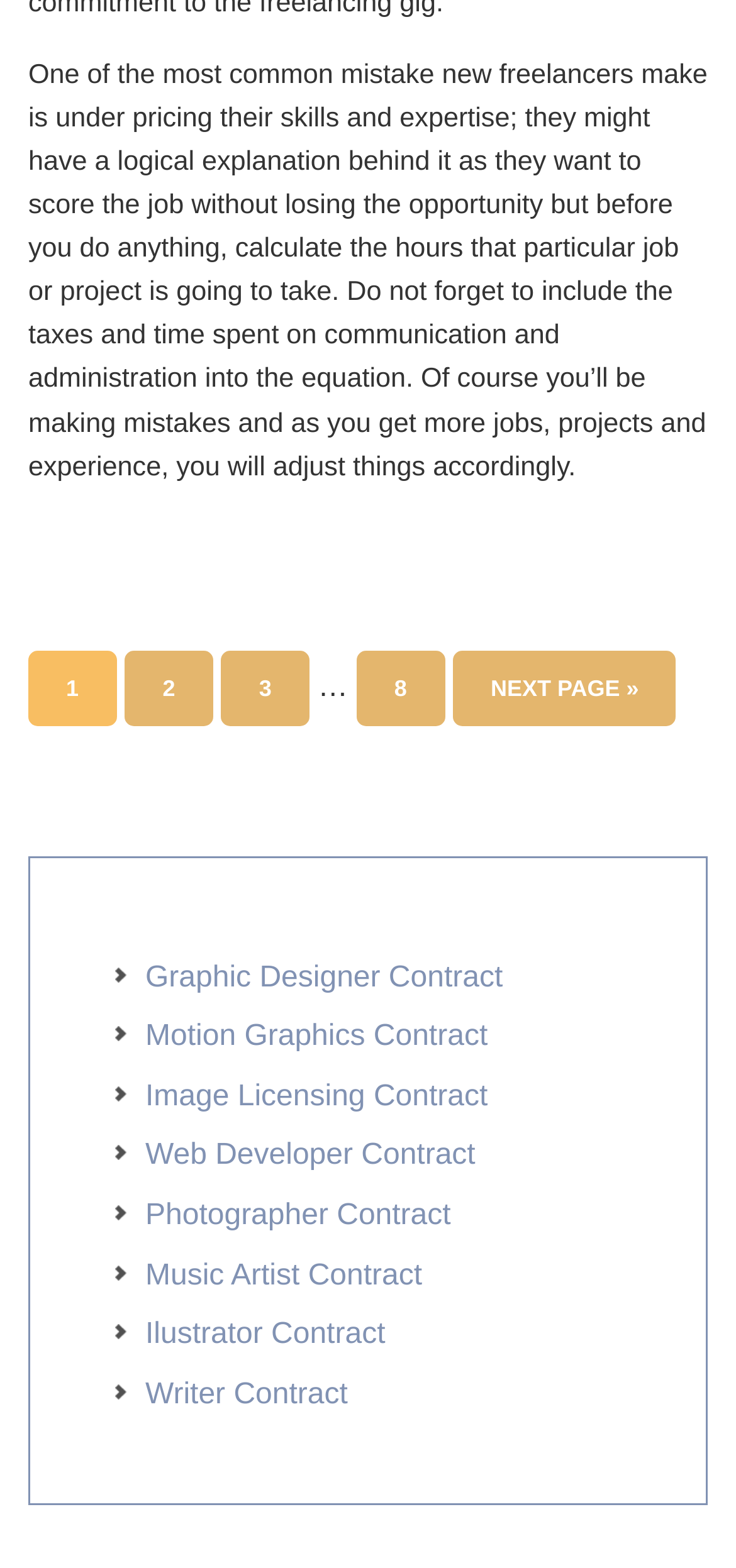Identify the coordinates of the bounding box for the element that must be clicked to accomplish the instruction: "go to page 2".

[0.17, 0.415, 0.289, 0.463]